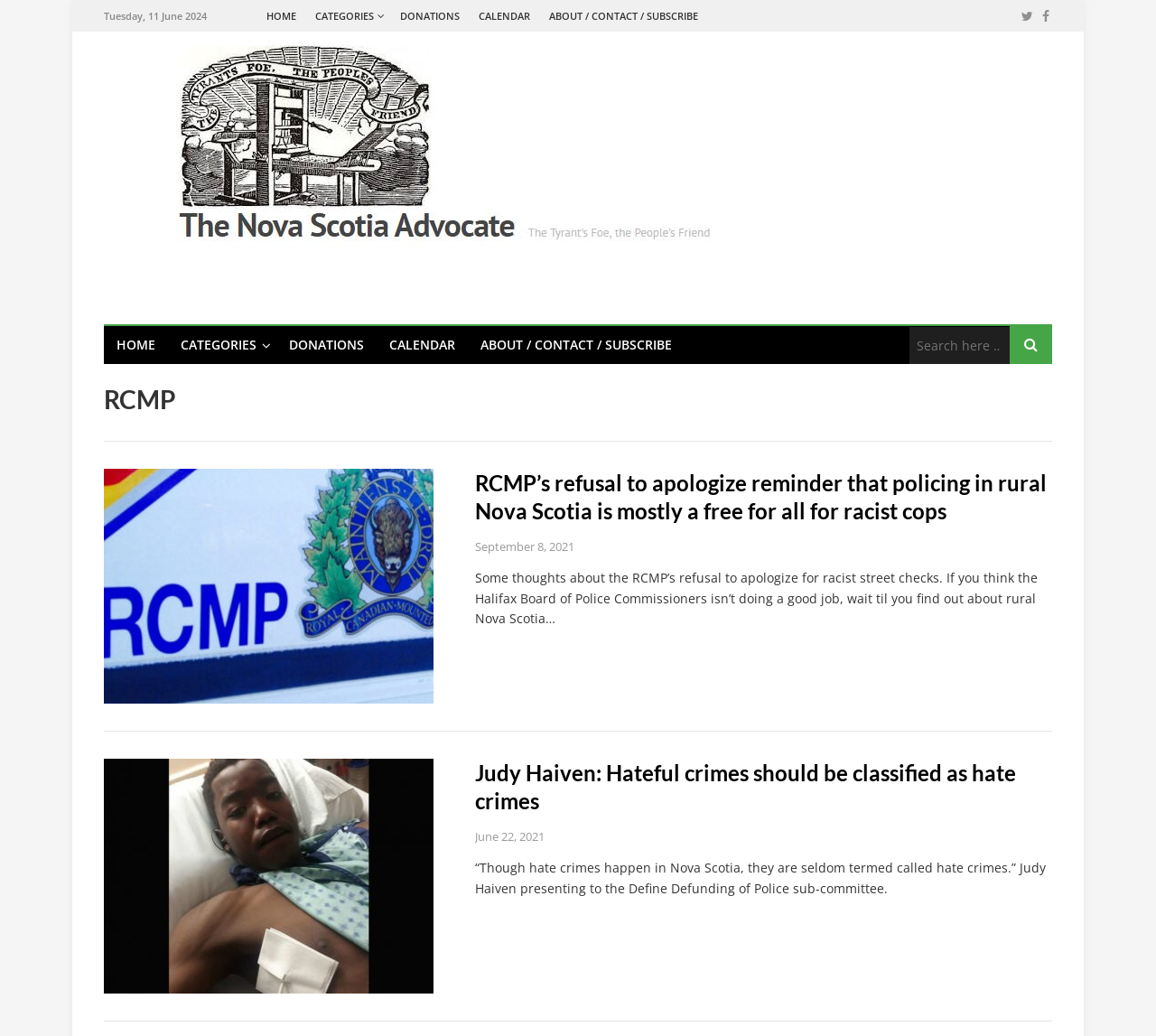Highlight the bounding box coordinates of the element that should be clicked to carry out the following instruction: "Click the Nova Scotia Advocate link". The coordinates must be given as four float numbers ranging from 0 to 1, i.e., [left, top, right, bottom].

[0.09, 0.031, 0.745, 0.313]